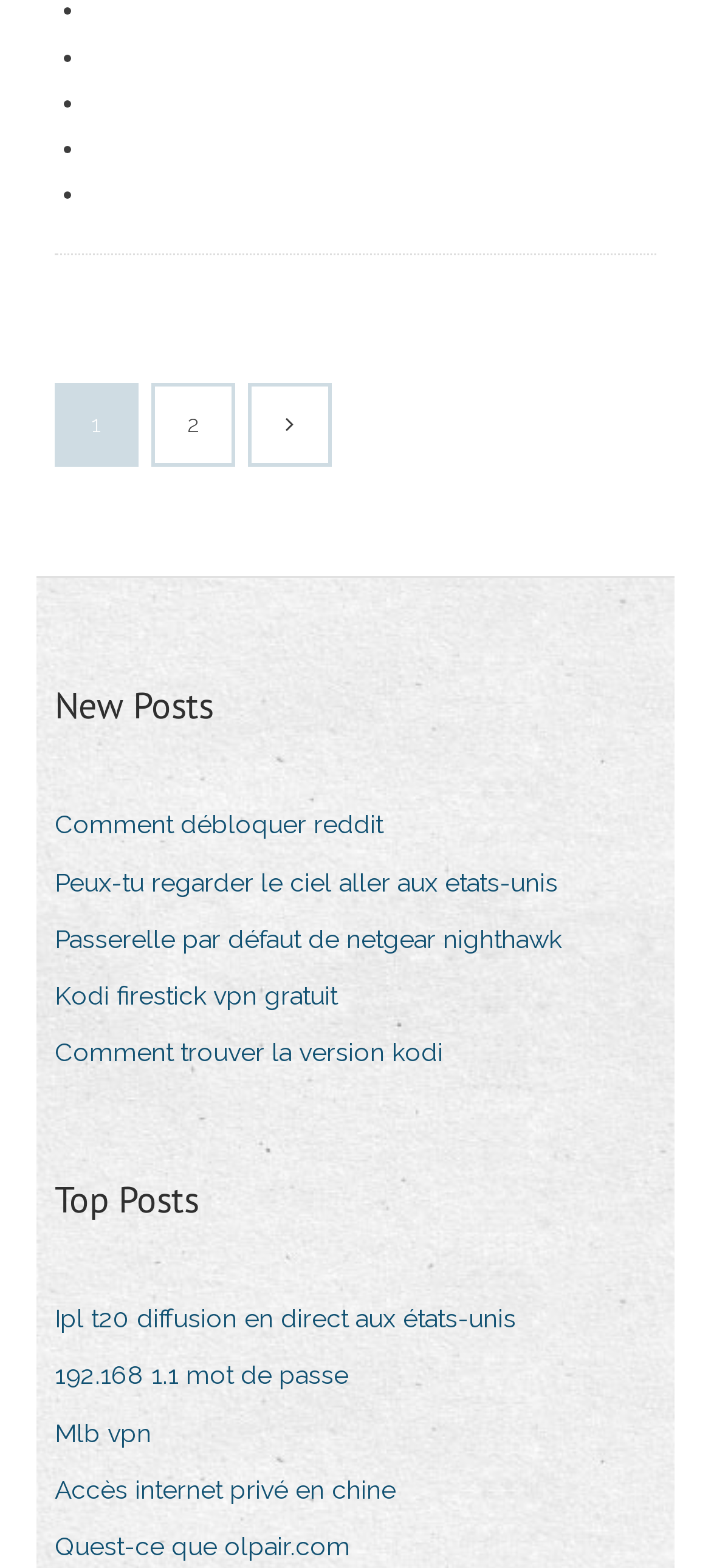Indicate the bounding box coordinates of the element that must be clicked to execute the instruction: "Go to '2'". The coordinates should be given as four float numbers between 0 and 1, i.e., [left, top, right, bottom].

[0.218, 0.247, 0.326, 0.296]